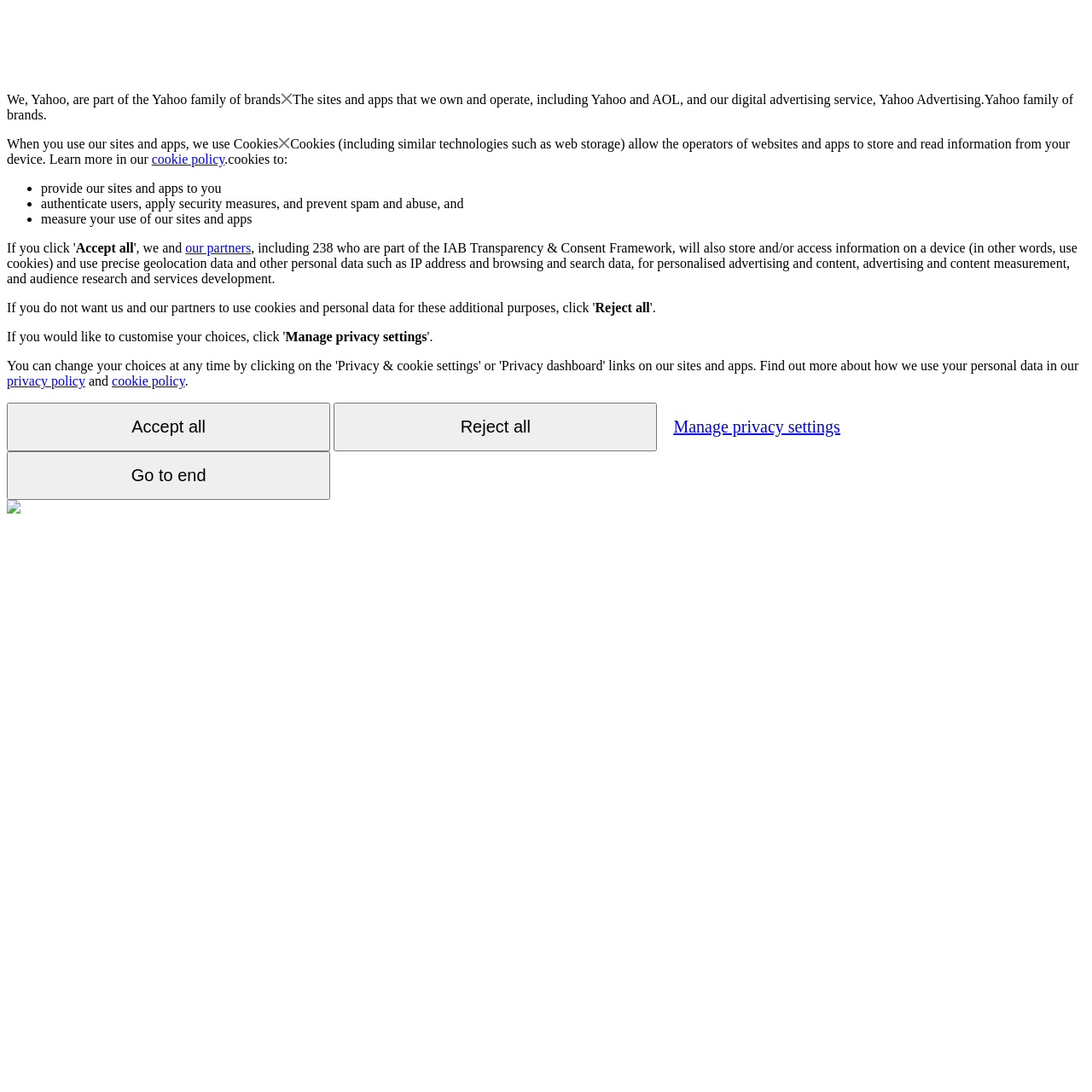Locate the bounding box coordinates of the element to click to perform the following action: 'View the 'cookie policy''. The coordinates should be given as four float values between 0 and 1, in the form of [left, top, right, bottom].

[0.102, 0.342, 0.169, 0.355]